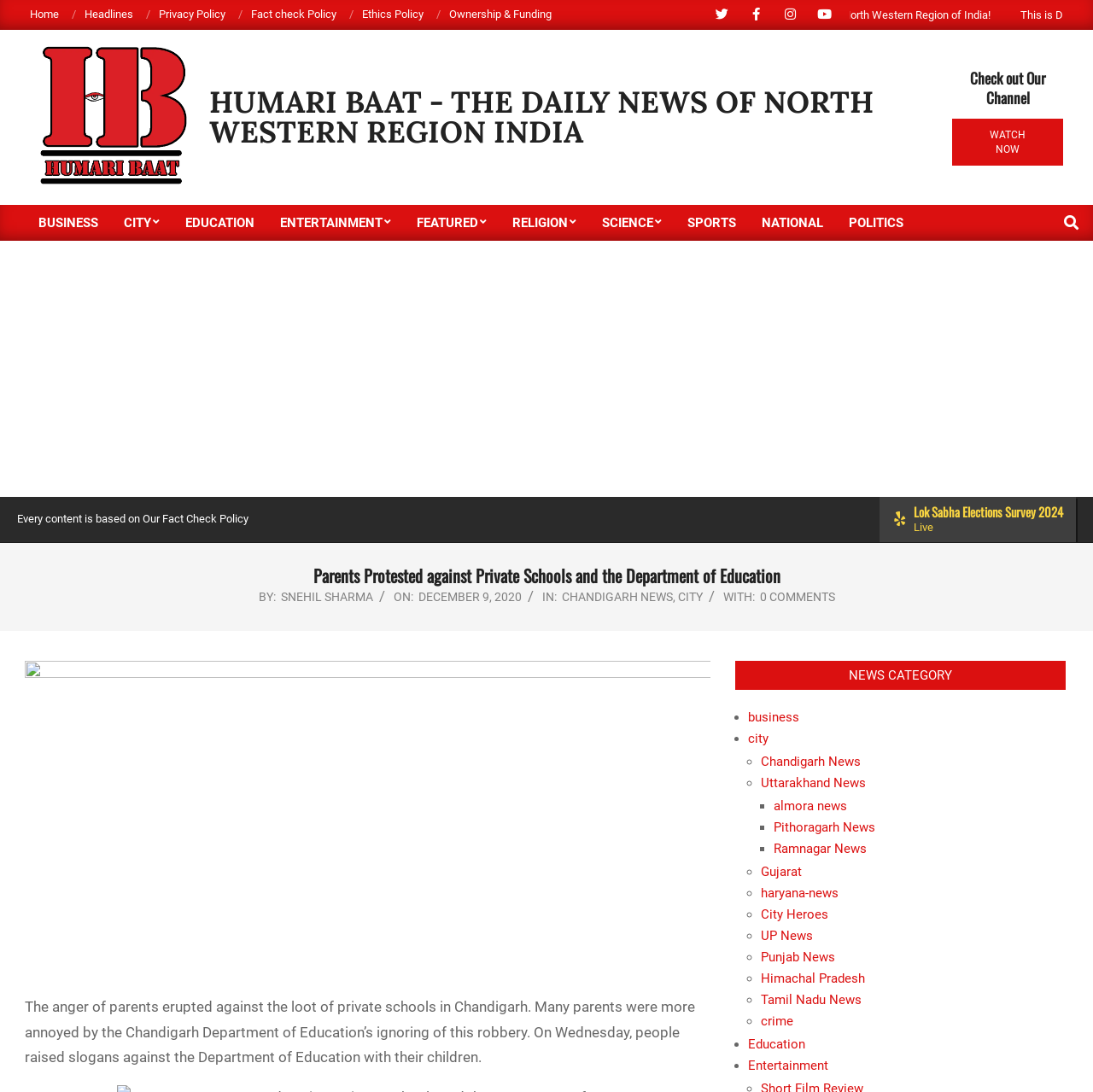How many comments are there on the news article?
Using the image, respond with a single word or phrase.

0